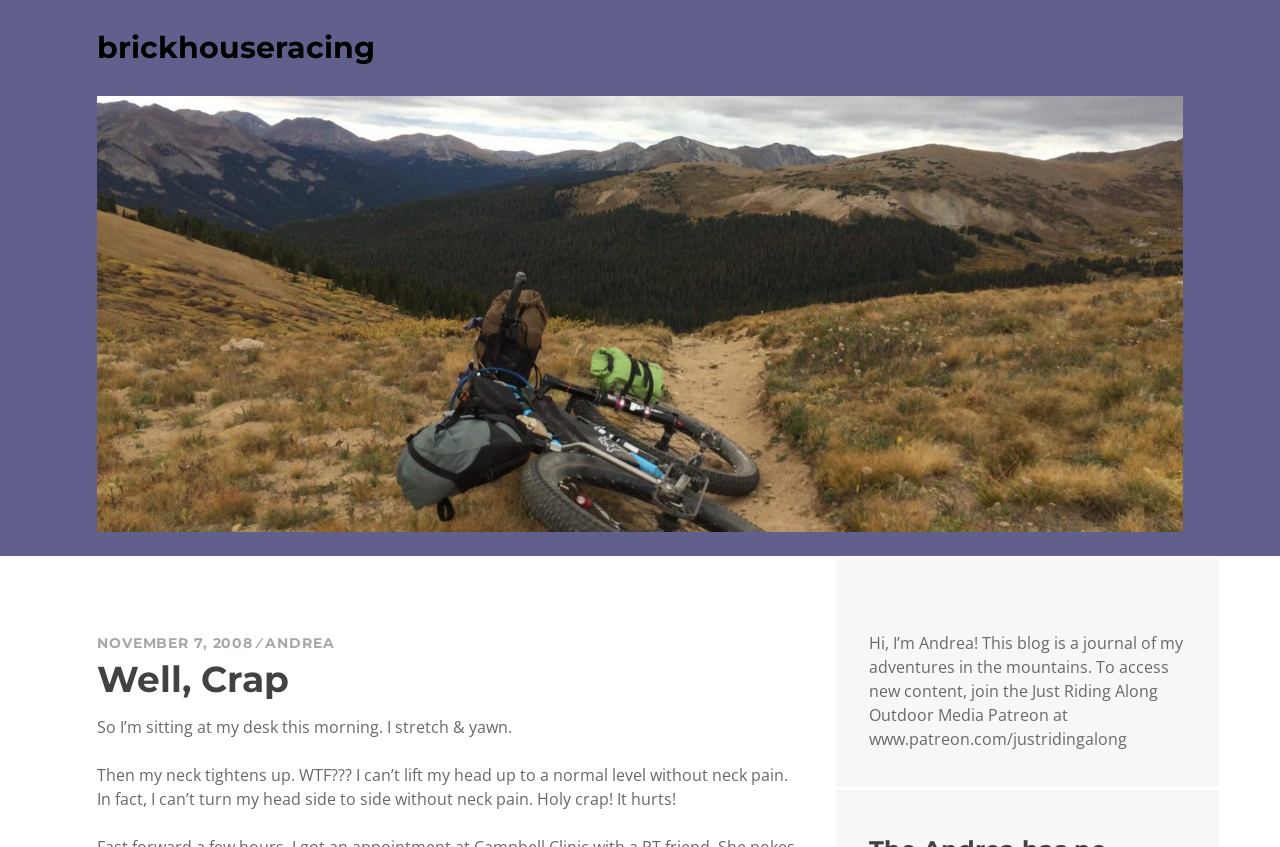Determine the bounding box coordinates for the UI element described. Format the coordinates as (top-left x, top-left y, bottom-right x, bottom-right y) and ensure all values are between 0 and 1. Element description: brickhouseracing

[0.076, 0.034, 0.293, 0.078]